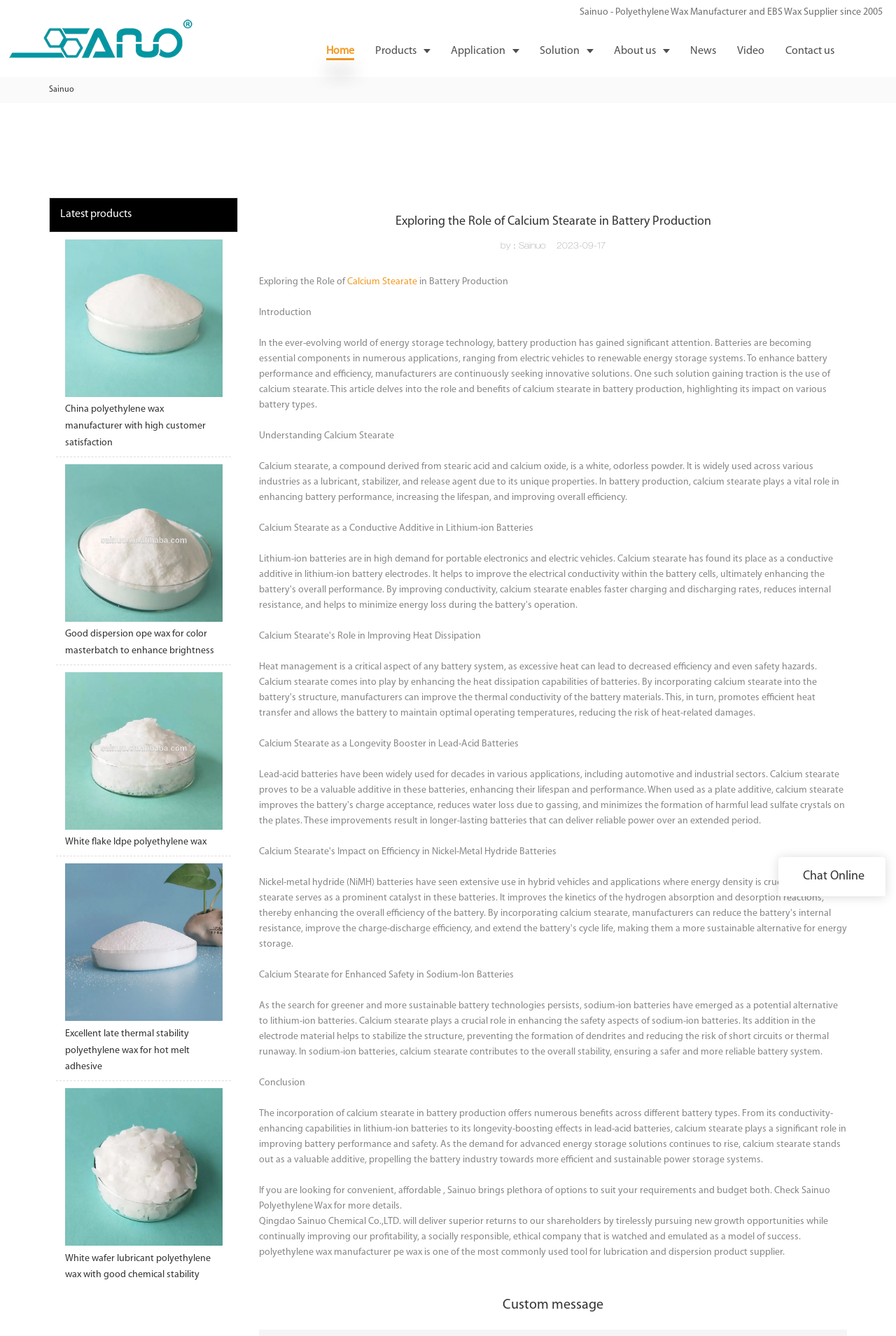What is the purpose of the 'Chat Online' button?
Please provide a detailed and comprehensive answer to the question.

The 'Chat Online' button is likely used to initiate an online chat with the company's representatives, allowing users to ask questions, inquire about products, or seek support.